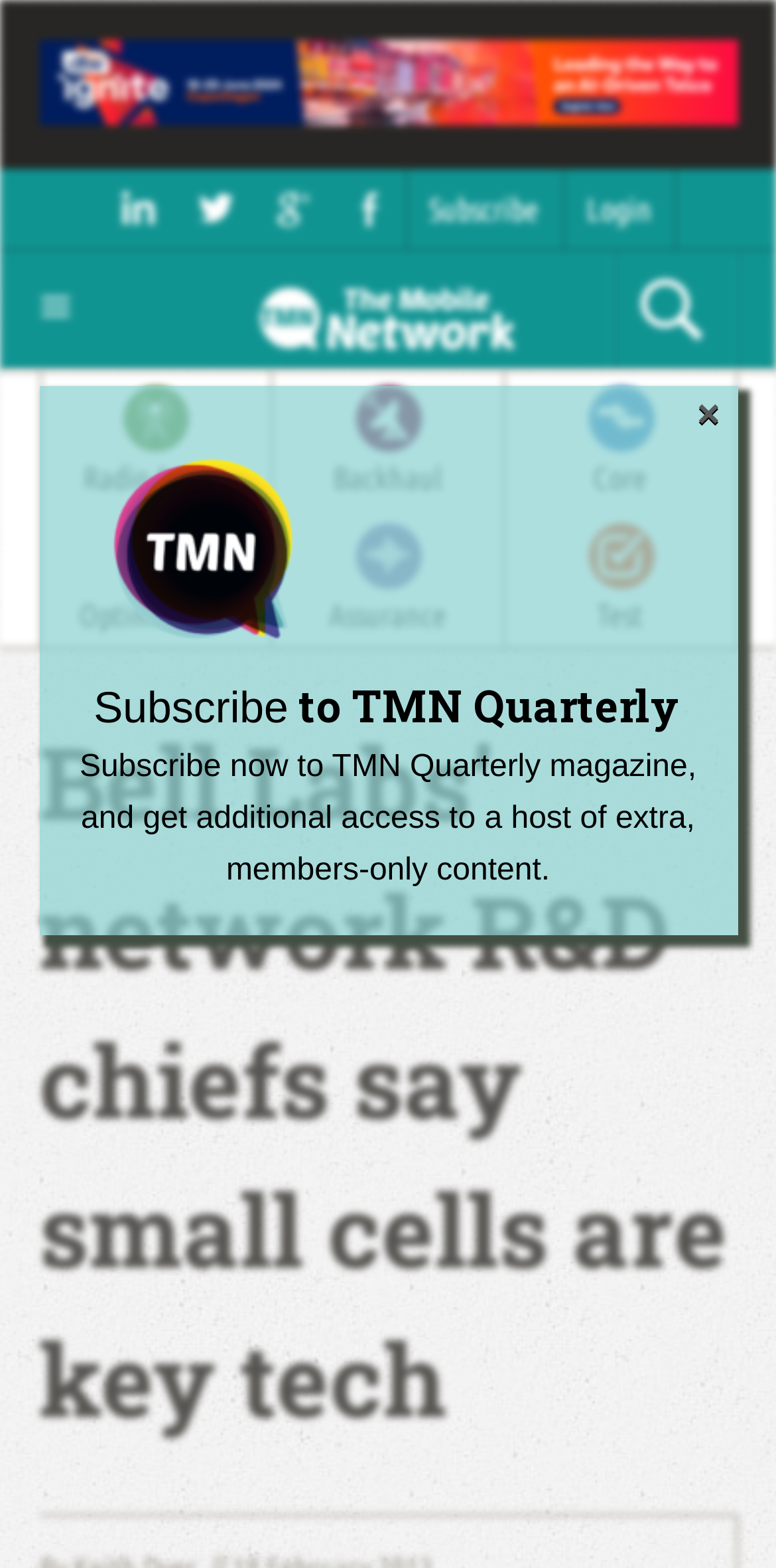Pinpoint the bounding box coordinates of the element that must be clicked to accomplish the following instruction: "Read the article 'Bell Labs’ network R&D chiefs say small cells are key tech'". The coordinates should be in the format of four float numbers between 0 and 1, i.e., [left, top, right, bottom].

[0.05, 0.452, 0.95, 0.928]